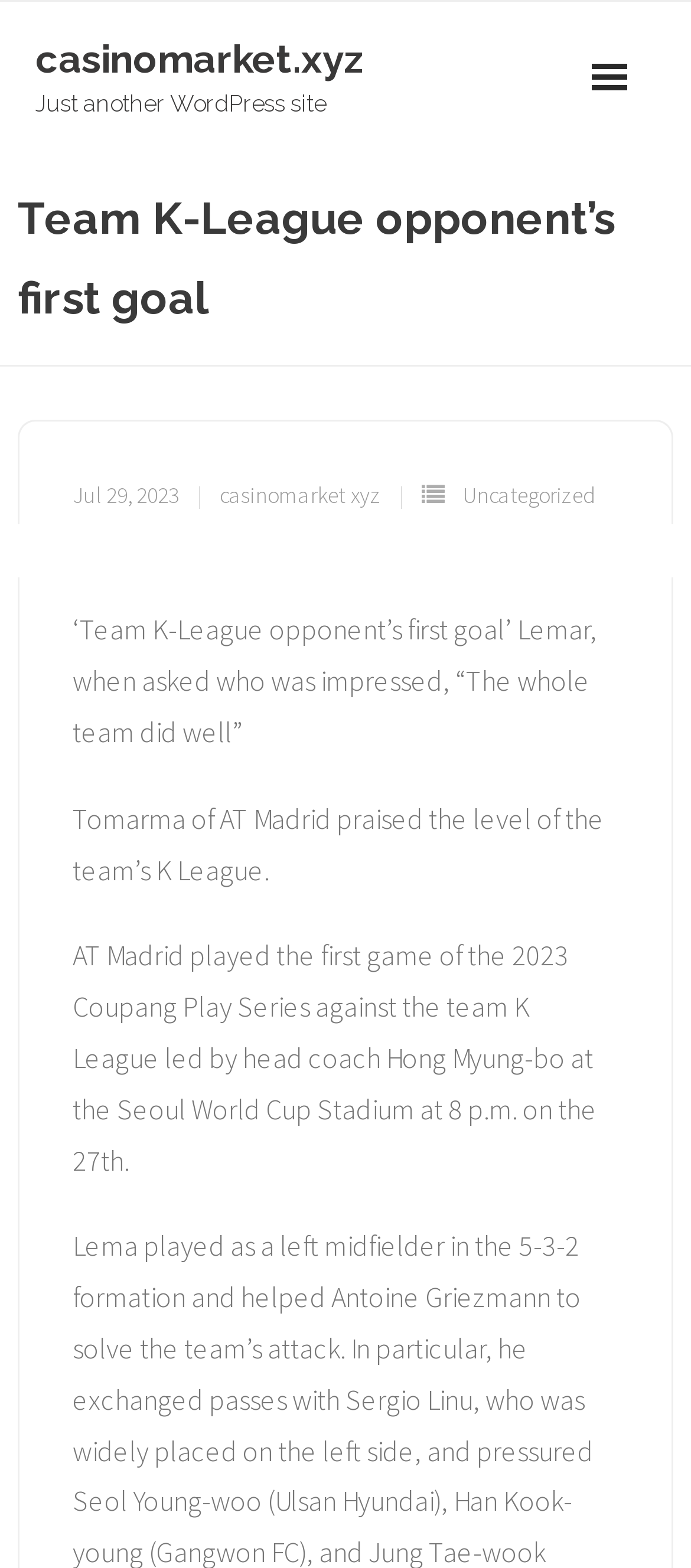Answer briefly with one word or phrase:
Where was the game played?

Seoul World Cup Stadium